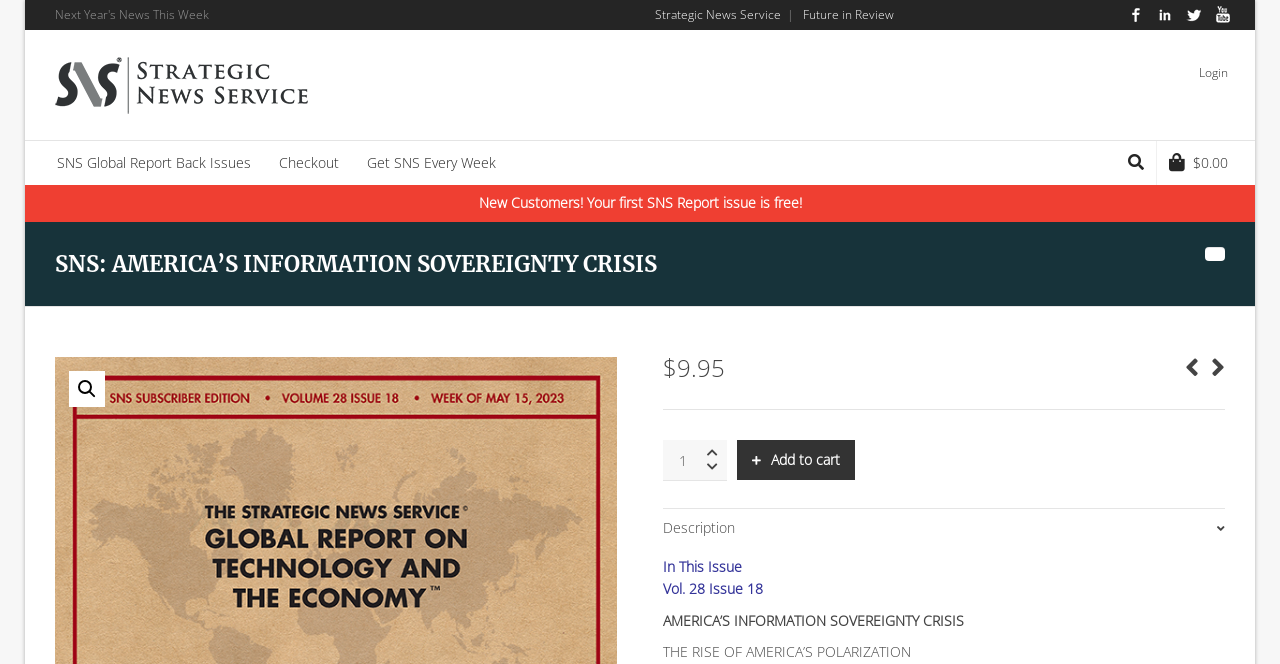What is the topic of the report?
Using the image, provide a concise answer in one word or a short phrase.

AMERICA’S INFORMATION SOVEREIGNTY CRISIS